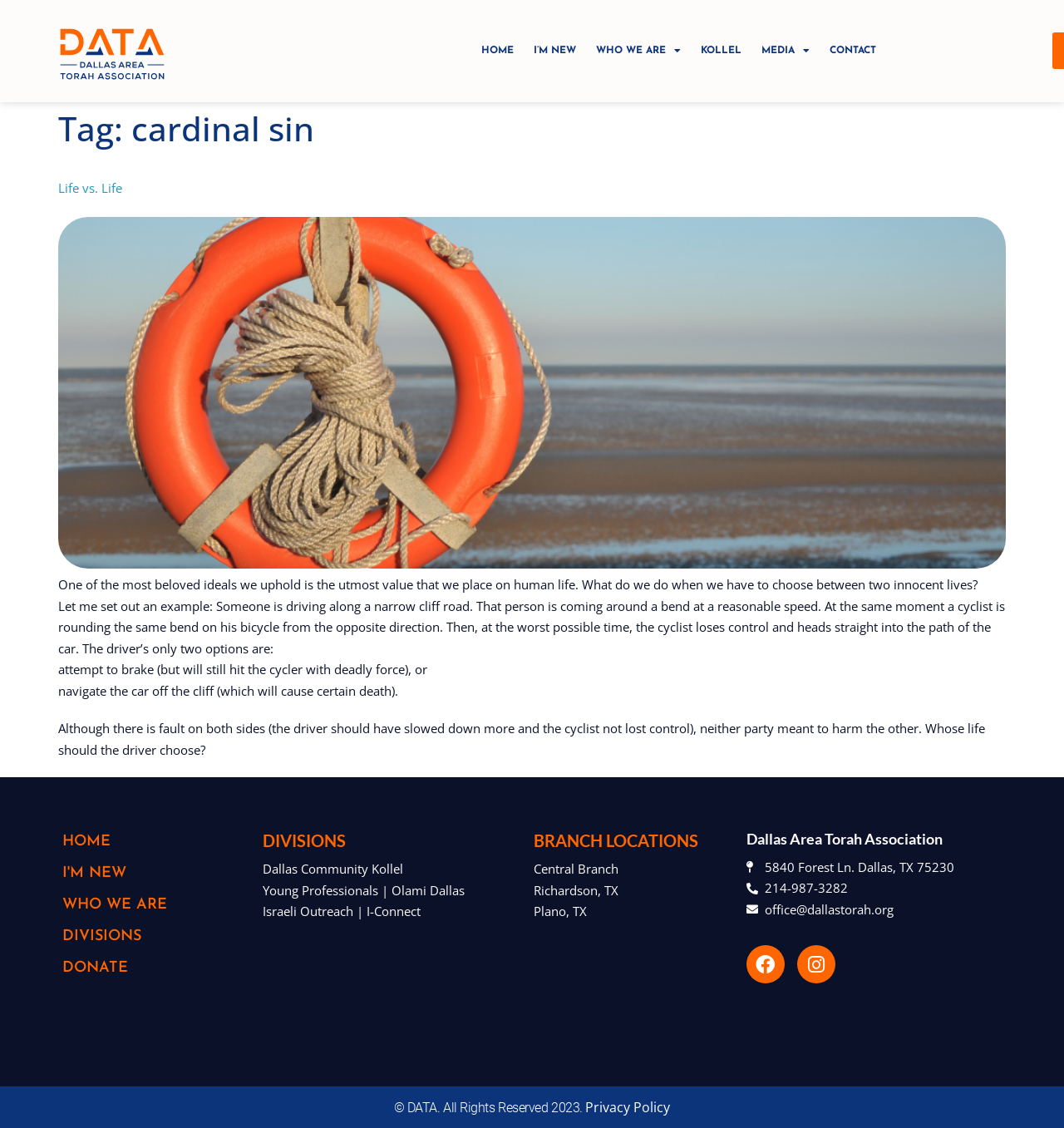Give a detailed account of the webpage, highlighting key information.

The webpage is about the Dallas Area Torah Association, specifically the "cardinal sin" archives. At the top, there is a navigation menu with links to "HOME", "I'M NEW", "WHO WE ARE", "KOLLEL", "MEDIA", and "CONTACT". Below this menu, there is a header with the title "Tag: cardinal sin".

The main content of the page is an article titled "Life vs. Life", which discusses the value of human life and presents a moral dilemma. The article begins with a heading and a brief introduction, followed by a scenario where a driver must choose between two innocent lives. The text then explores the options and consequences of the driver's decision.

To the right of the article, there is an image, although its content is not specified. Below the article, there is a section with links to various divisions of the organization, including the Dallas Community Kollel, Young Professionals, and Israeli Outreach. There is also a section with branch locations, including Central Branch, Richardson, and Plano.

At the bottom of the page, there is a footer with contact information, including an address, phone number, and email. There are also links to the organization's social media profiles on Facebook and Instagram. Additionally, there is a copyright notice and a link to the Privacy Policy.